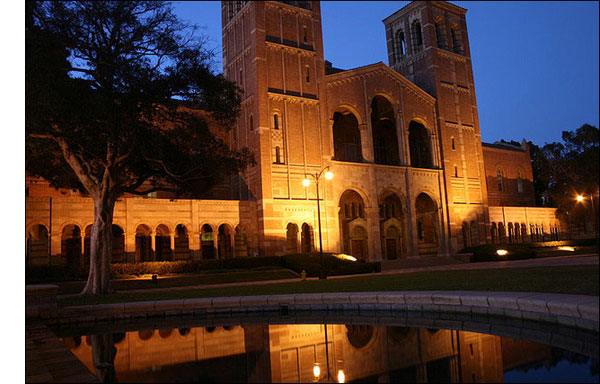Give a detailed explanation of what is happening in the image.

The image showcases the magnificent Royce Hall, a historic building located at UCLA, beautifully illuminated at dusk. The architectural design, modeled after Milan’s Basilica di Sant’Ambrogio, features striking Romanesque elements that highlight its grandeur and cultural significance. Surrounding the hall are meticulously landscaped grounds, with a serene reflection visible in the nearby water feature, enhancing the tranquil ambiance. The warm glow of the outdoor lights accentuates the textured brick facade, showcasing the hall's role as both a monument to Los Angeles' rich cultural heritage and a vibrant site for performing arts. Royce Hall has hosted an array of illustrious artists since its inception in 1929, continuing to serve as a renowned venue for world-class performances.